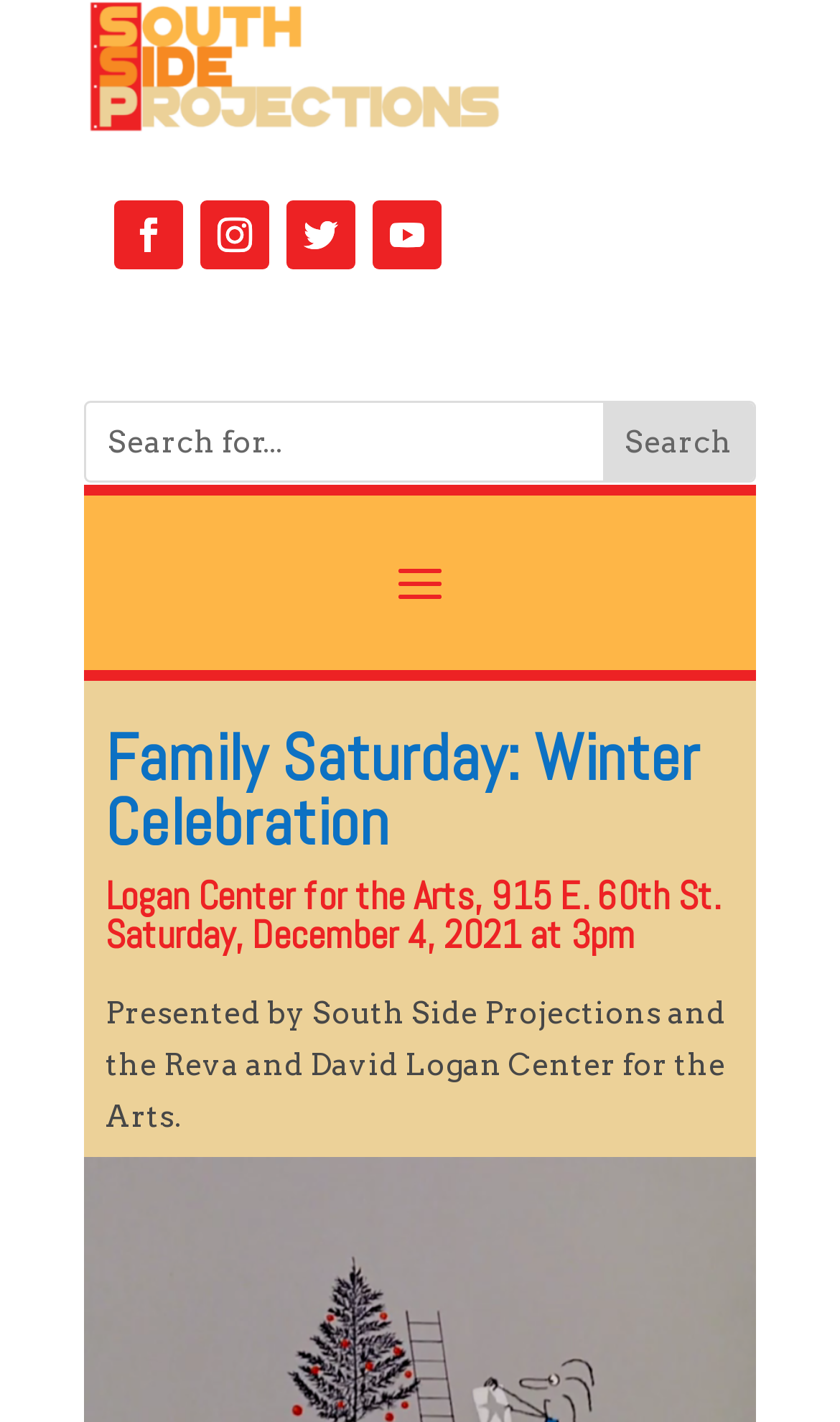Determine the bounding box coordinates of the clickable element to achieve the following action: 'View the event details'. Provide the coordinates as four float values between 0 and 1, formatted as [left, top, right, bottom].

[0.126, 0.511, 0.895, 0.617]